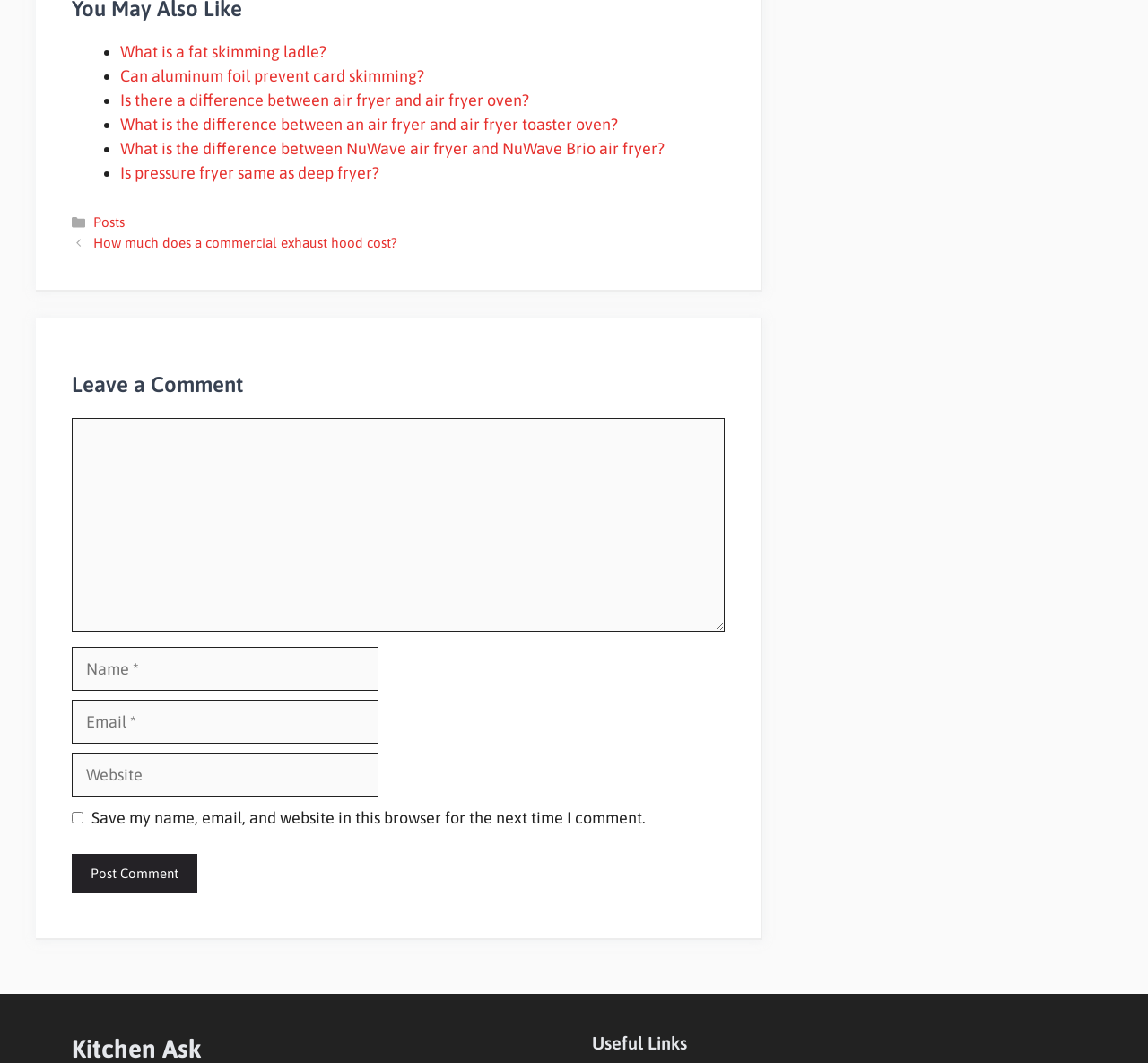Identify the bounding box coordinates of the element to click to follow this instruction: 'Click on 'Previous''. Ensure the coordinates are four float values between 0 and 1, provided as [left, top, right, bottom].

[0.082, 0.221, 0.346, 0.235]